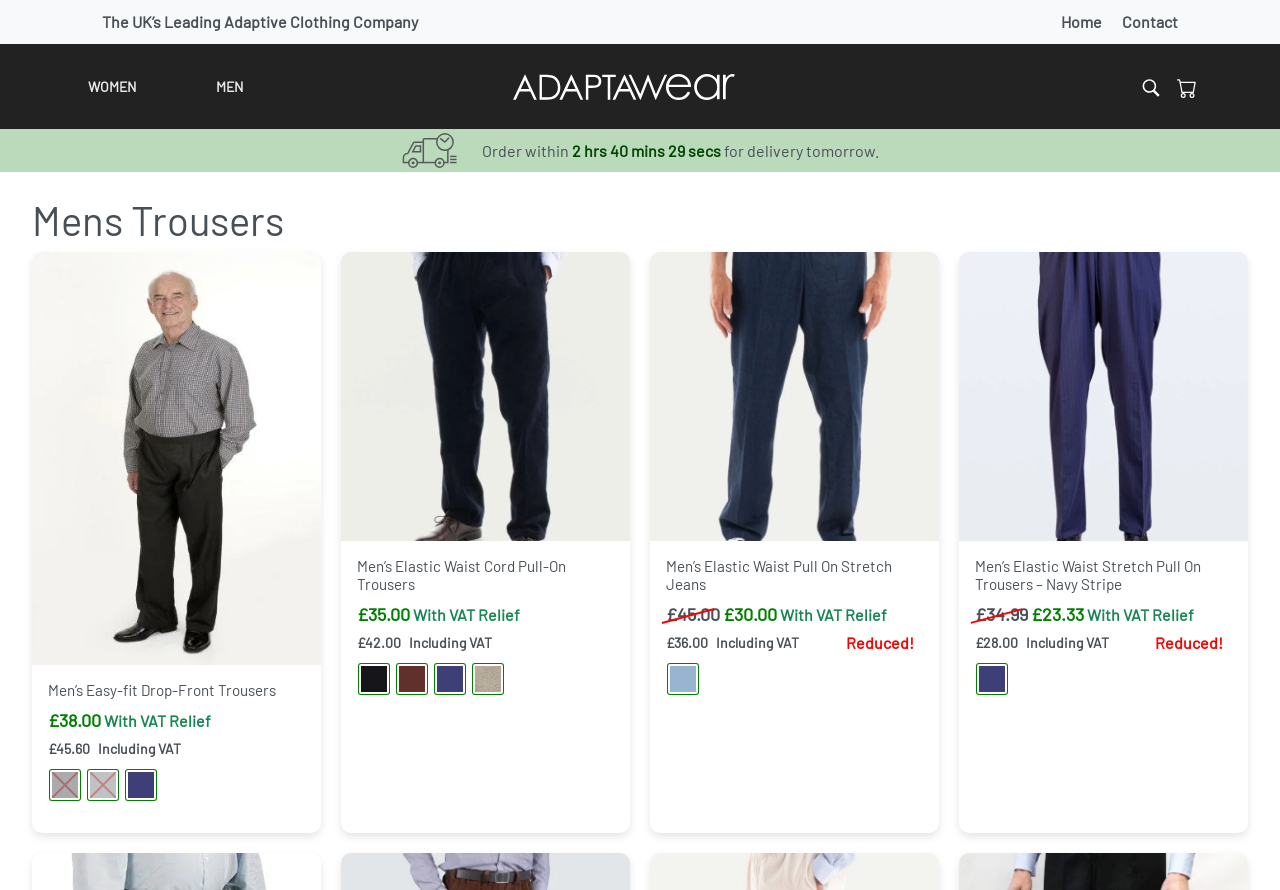Please examine the image and provide a detailed answer to the question: What is the colour option for Men's Elastic Waist Cord Pull-On Trousers?

The colour options for Men's Elastic Waist Cord Pull-On Trousers can be found in the product description section, which includes a radiogroup with three colour options: Black, Grey, and Navy Blue.